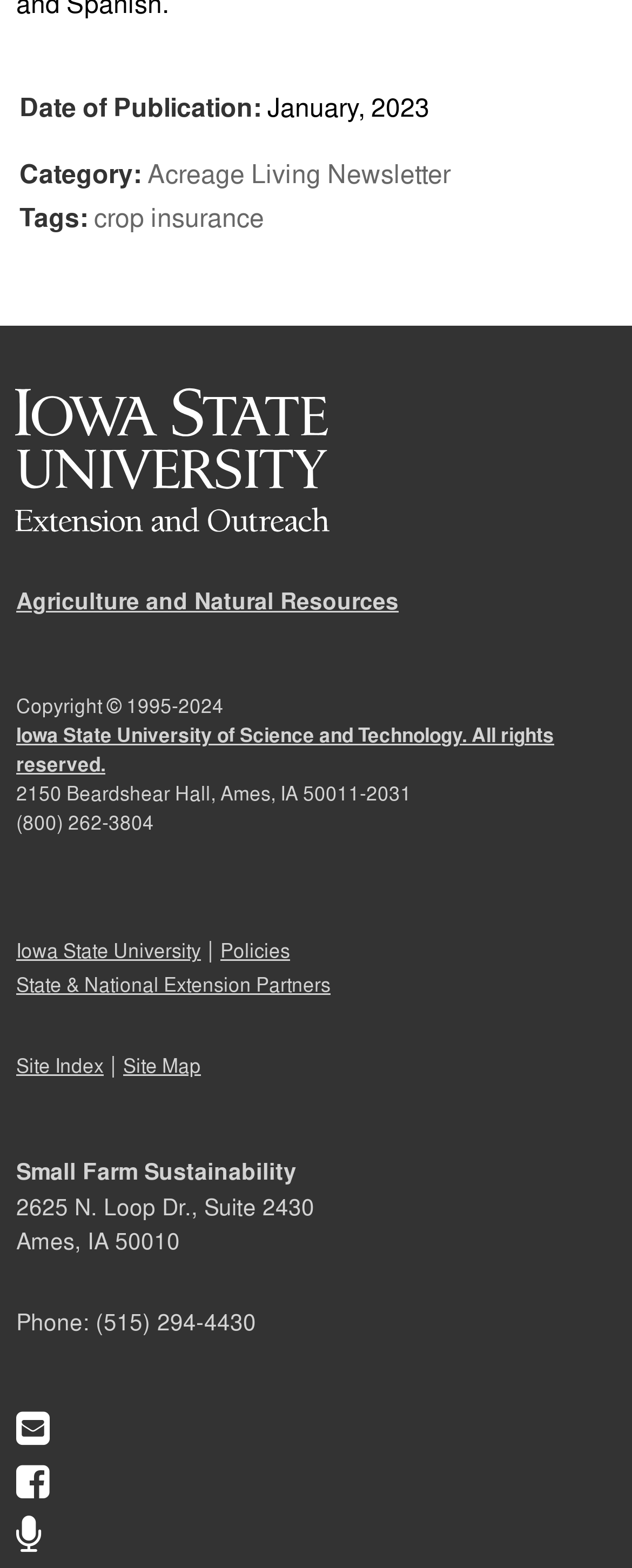Please determine the bounding box coordinates of the element's region to click in order to carry out the following instruction: "Contact Iowa State University". The coordinates should be four float numbers between 0 and 1, i.e., [left, top, right, bottom].

[0.026, 0.833, 0.405, 0.853]